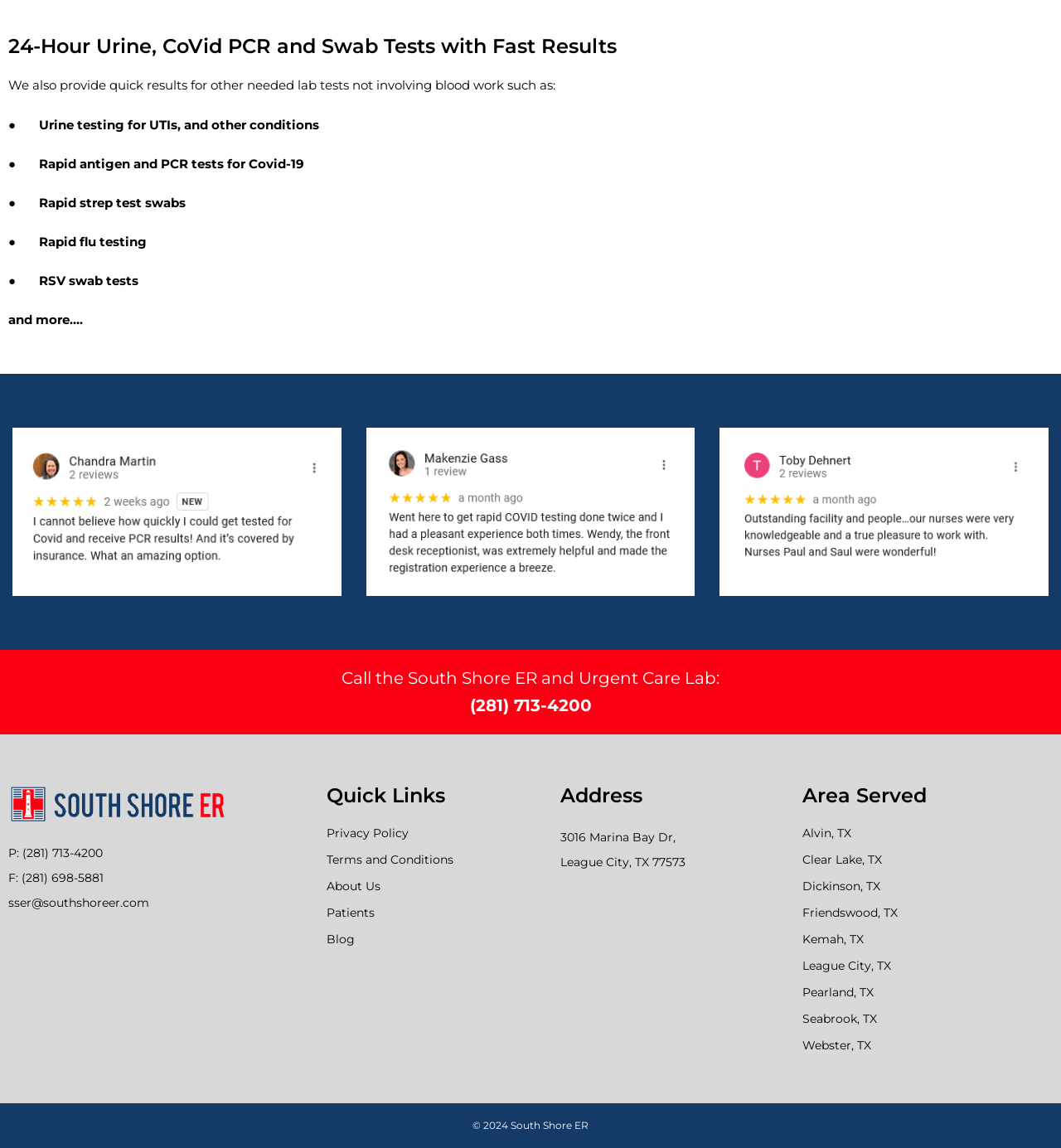What is the phone number to call the South Shore ER and Urgent Care Lab?
Could you answer the question in a detailed manner, providing as much information as possible?

The phone number is mentioned in the link 'Call the South Shore ER and Urgent Care Lab: (281) 713-4200' which is located in the middle of the webpage.